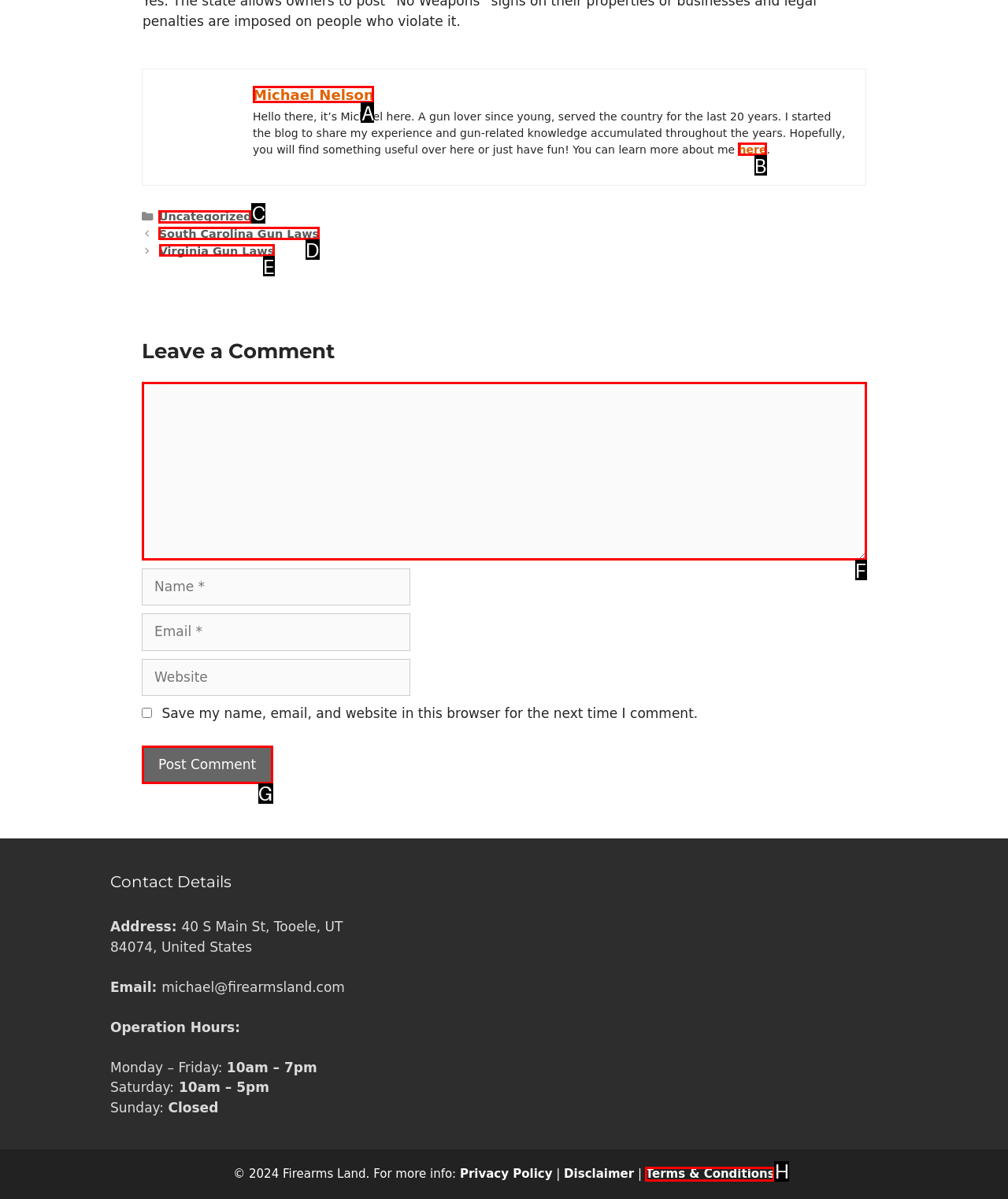Identify the correct letter of the UI element to click for this task: Click on the 'Virginia Gun Laws' link
Respond with the letter from the listed options.

E